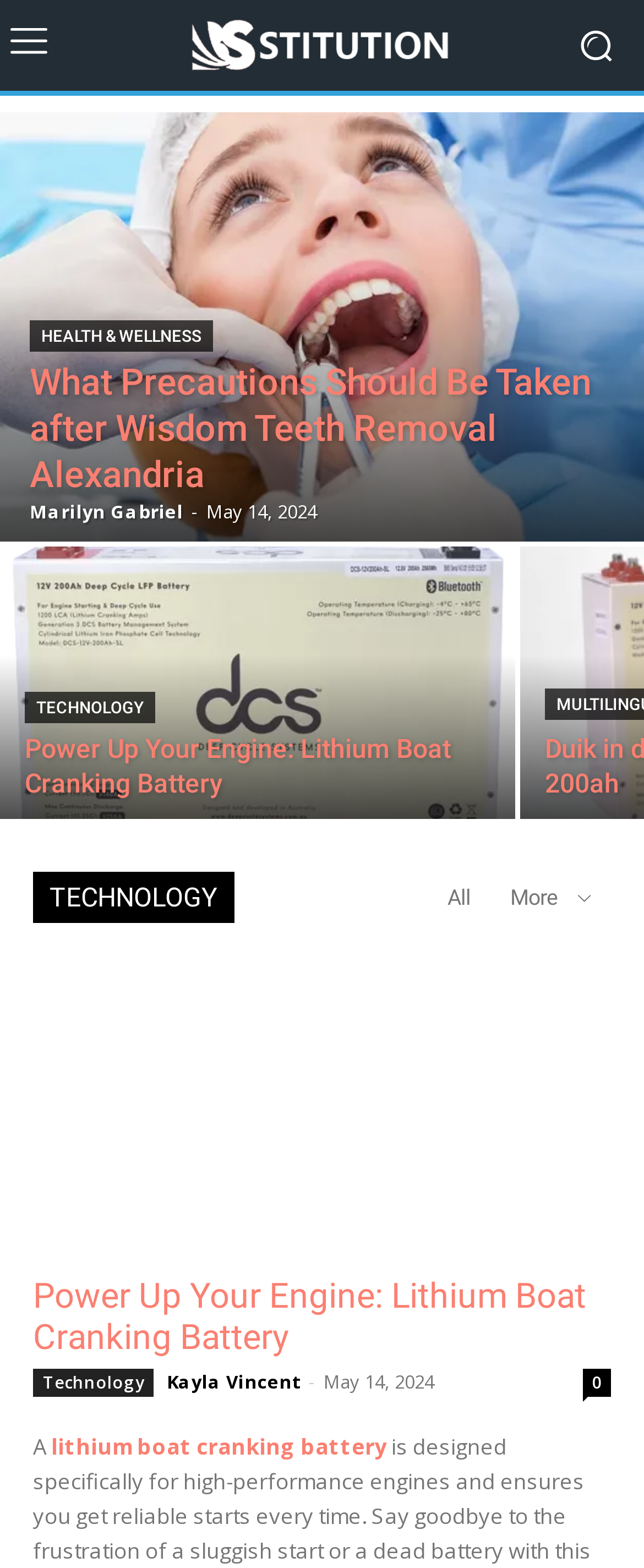Determine the bounding box coordinates for the area that should be clicked to carry out the following instruction: "Search for lithium boat cranking battery".

[0.079, 0.913, 0.6, 0.932]